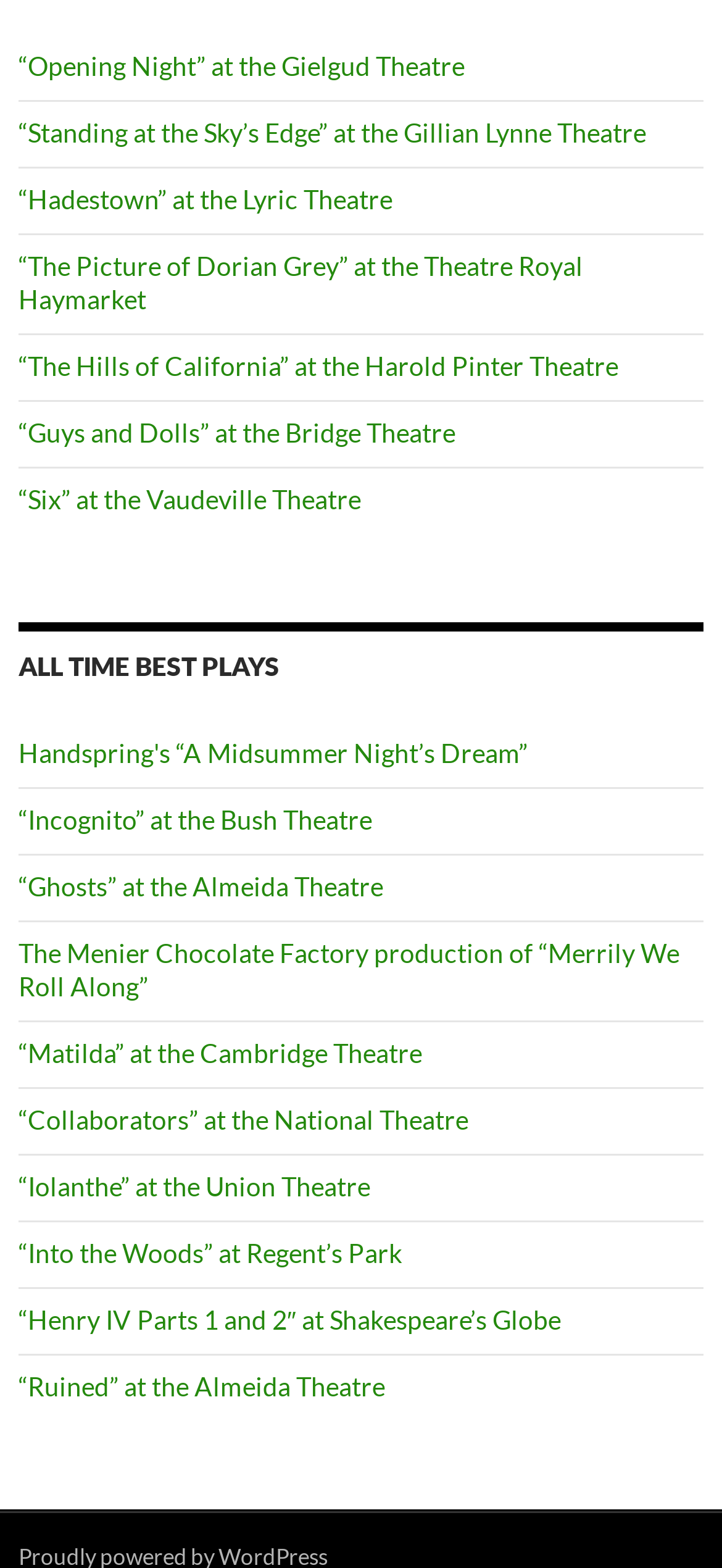Please identify the bounding box coordinates of the clickable area that will allow you to execute the instruction: "Explore 'ALL TIME BEST PLAYS'".

[0.026, 0.397, 0.974, 0.44]